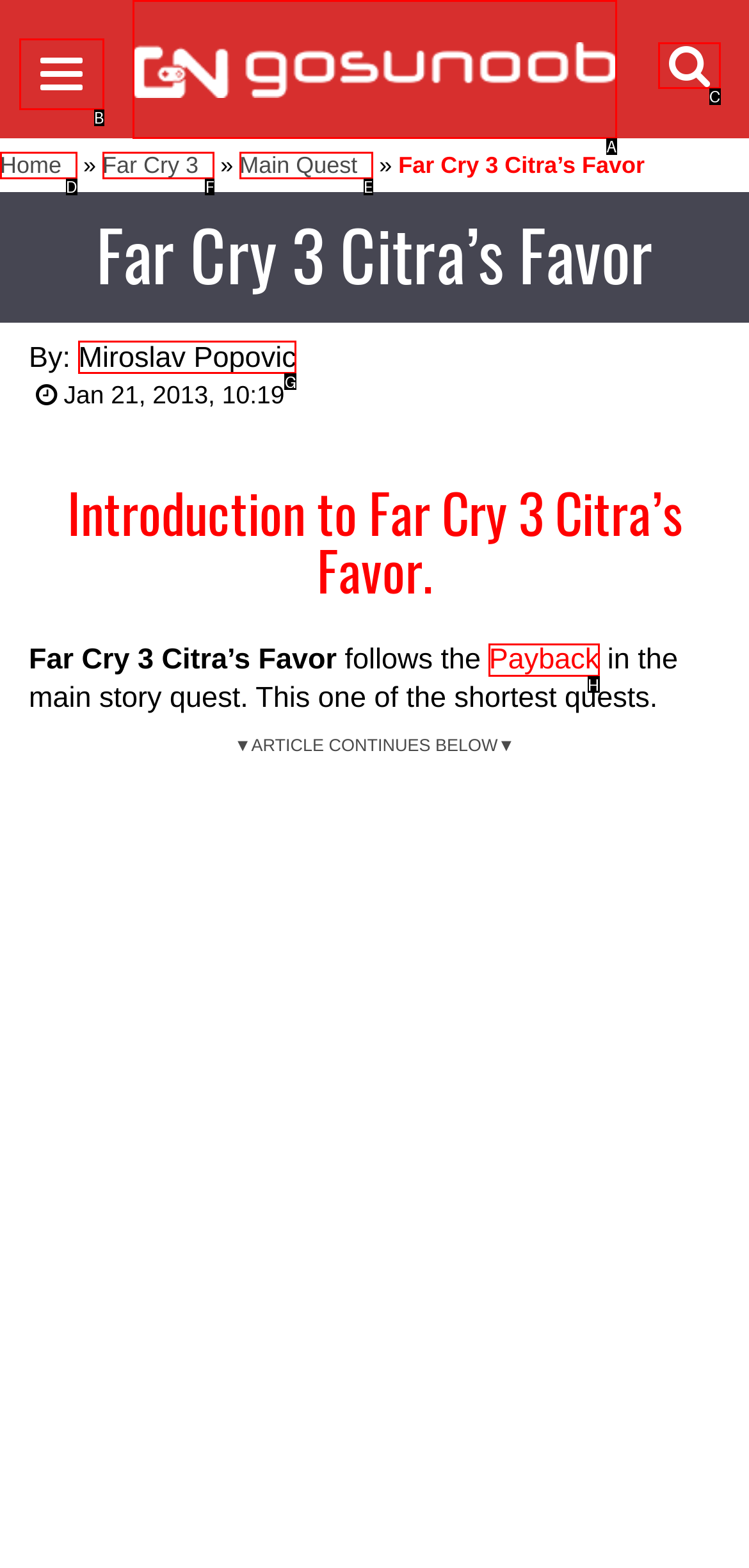From the options shown in the screenshot, tell me which lettered element I need to click to complete the task: view Far Cry 3 page.

F